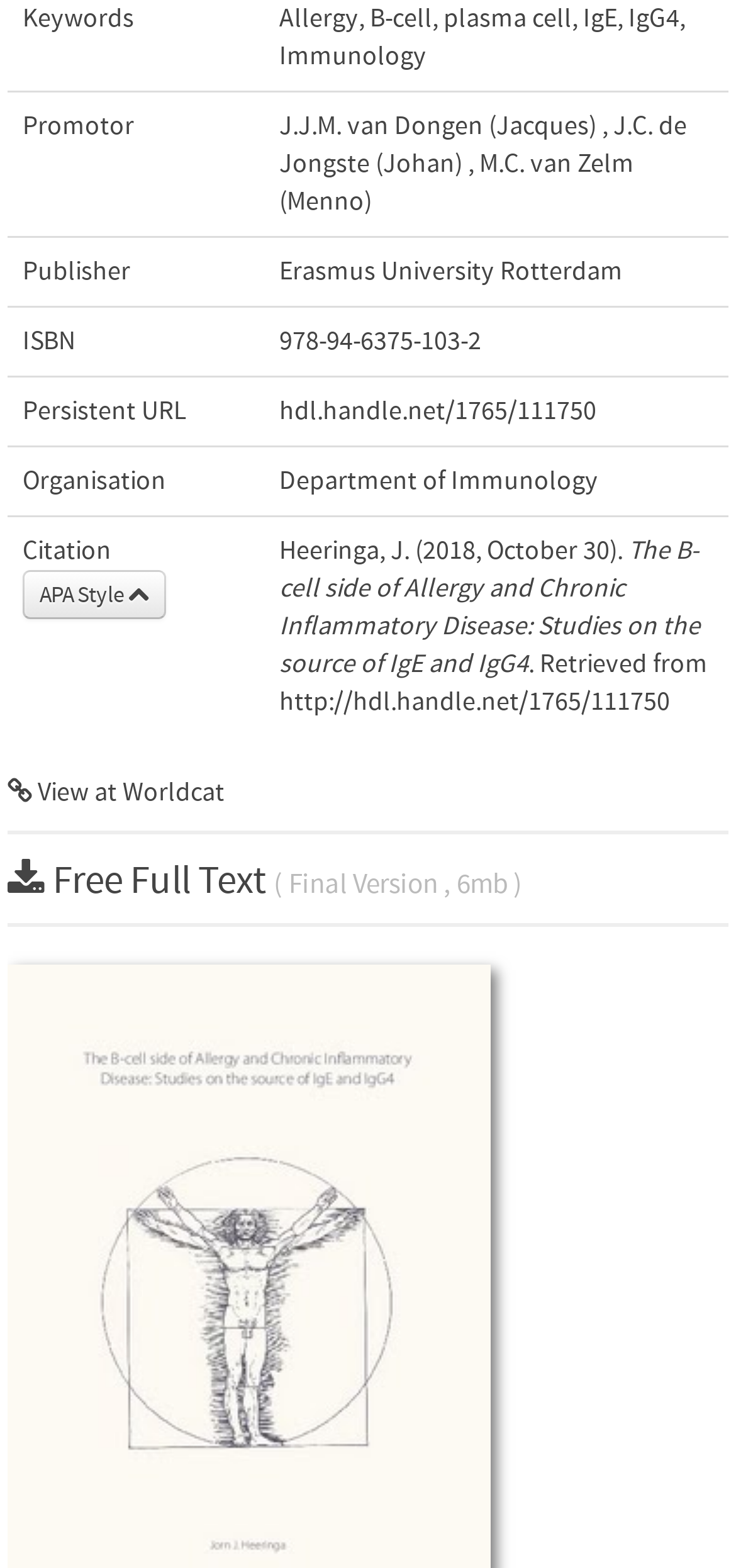Provide the bounding box coordinates of the section that needs to be clicked to accomplish the following instruction: "Access persistent URL."

[0.379, 0.253, 0.81, 0.272]